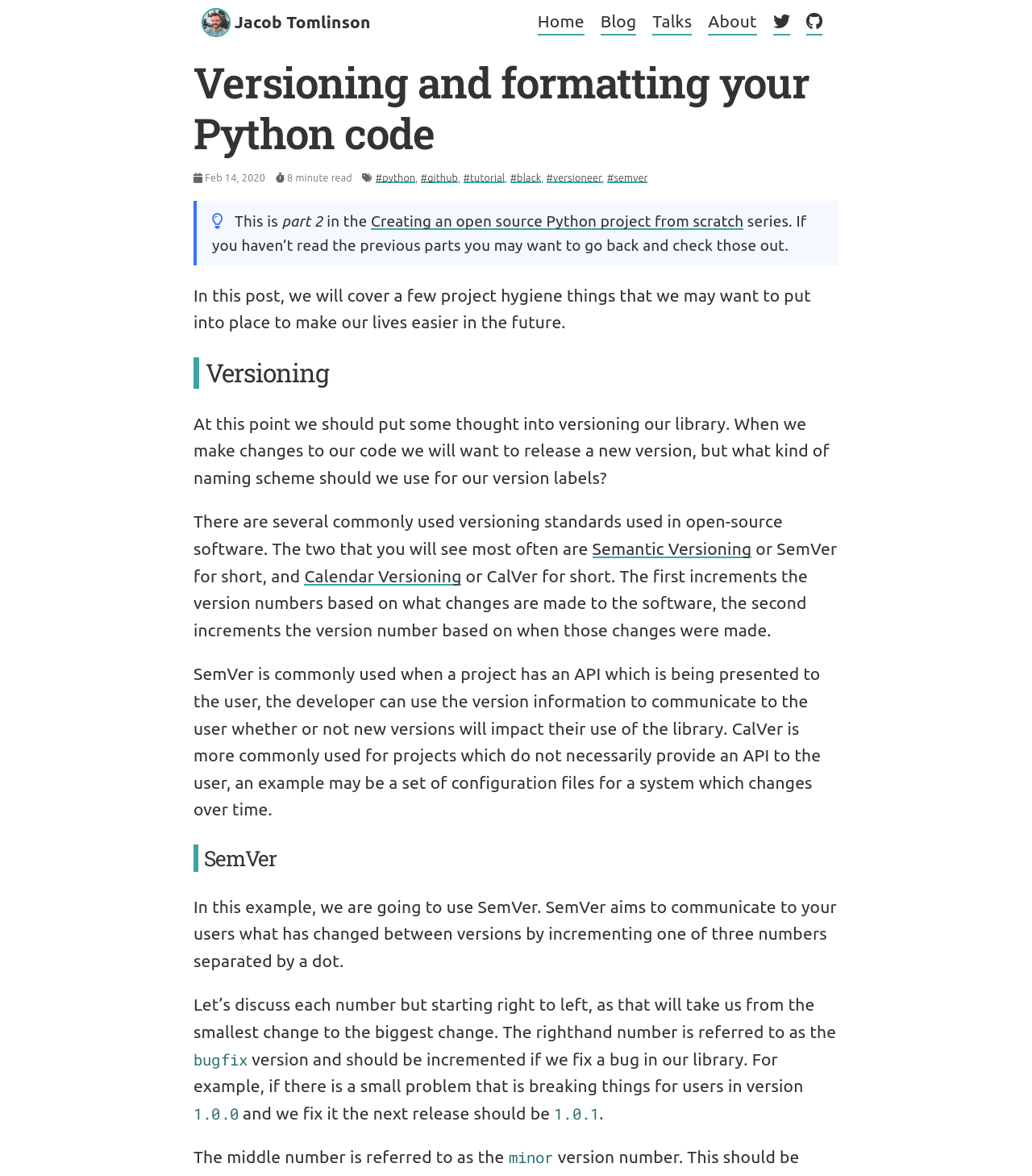Locate the bounding box coordinates of the element you need to click to accomplish the task described by this instruction: "Click the 'Talks' link".

[0.632, 0.007, 0.671, 0.03]